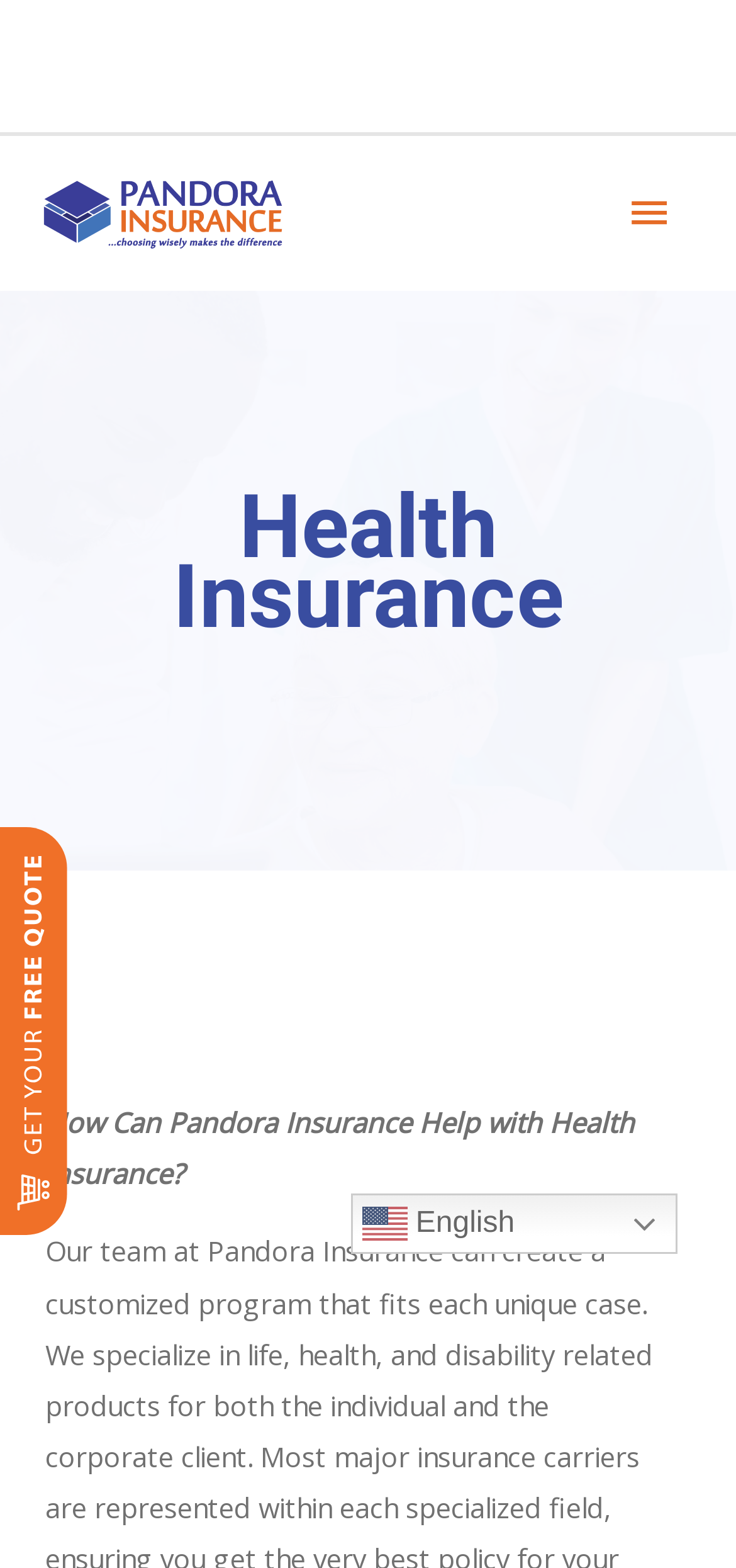Provide an in-depth description of the elements and layout of the webpage.

The webpage is about Health Insurance, specifically Pandora Insurance. At the top left, there is a link to call the company at (305) 231-9898. Next to it, there are three social media links, represented by icons. On the top right, there is a link to the company name, Pandora Insurance. 

Below the top section, there is a main menu button that can be expanded to reveal more options. Within the main menu, there is a heading that reads "Health Insurance". 

On the left side of the page, there is a large image that takes up about half of the page's height. To the right of the image, there is a paragraph of text that asks "How Can Pandora Insurance Help with Health Insurance?" 

At the bottom of the page, there is a language selection link that reads "en English", accompanied by a small flag icon.